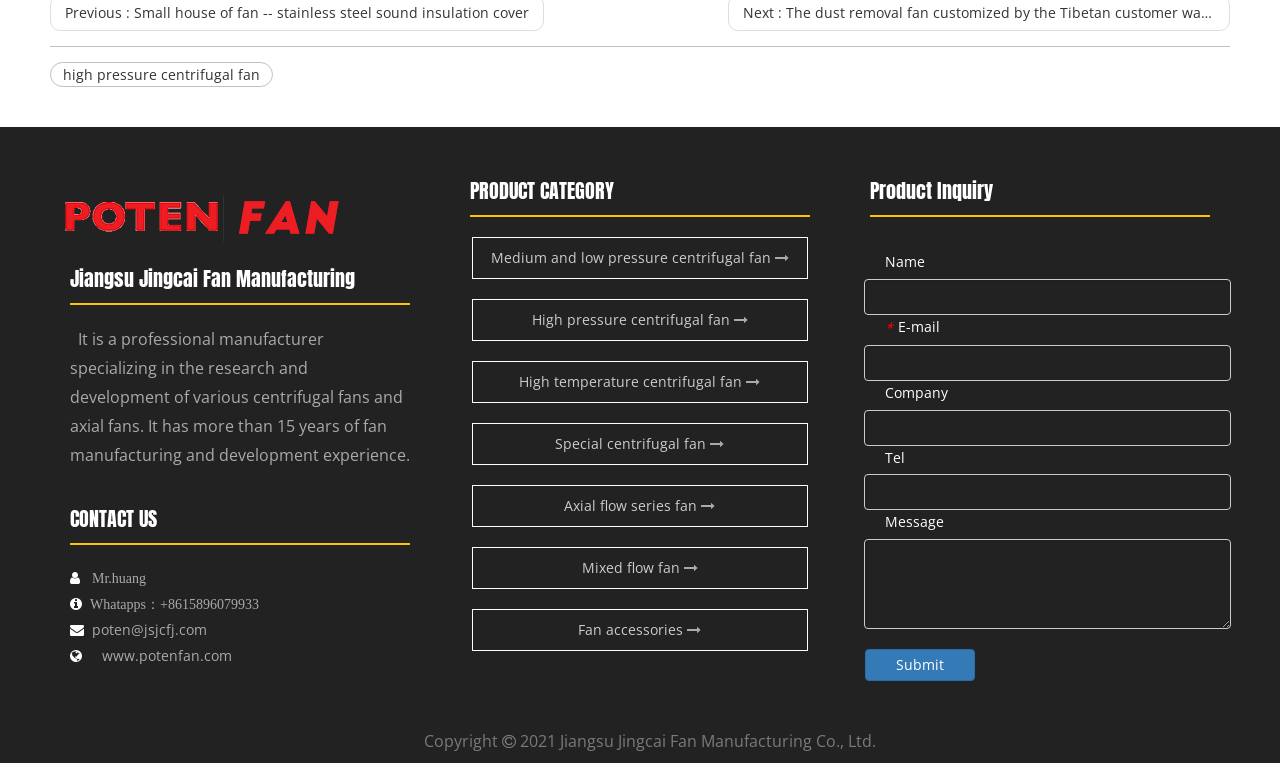What is the copyright year?
Give a one-word or short phrase answer based on the image.

2021